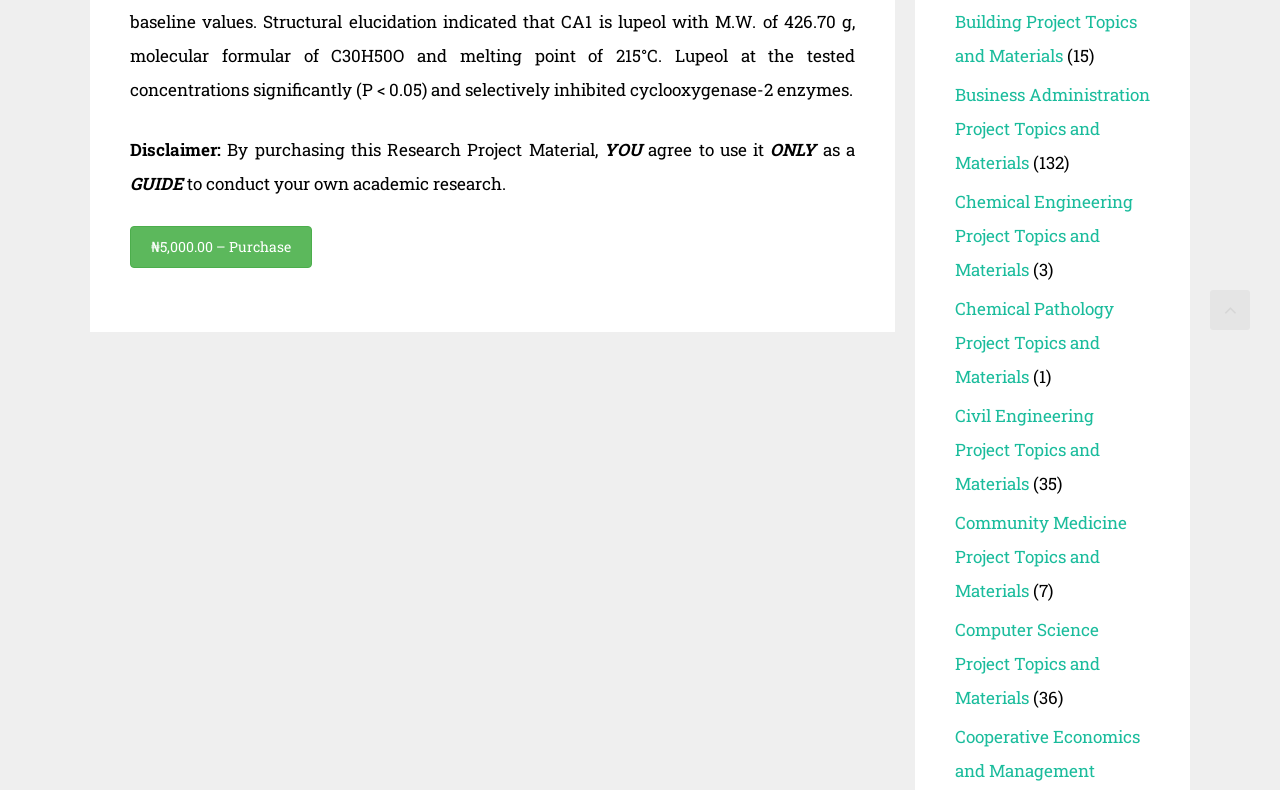Using the elements shown in the image, answer the question comprehensively: What is the disclaimer about?

The disclaimer is mentioned at the top of the webpage, stating that by purchasing a research project material, the user agrees to use it only as a guide to conduct their own academic research.